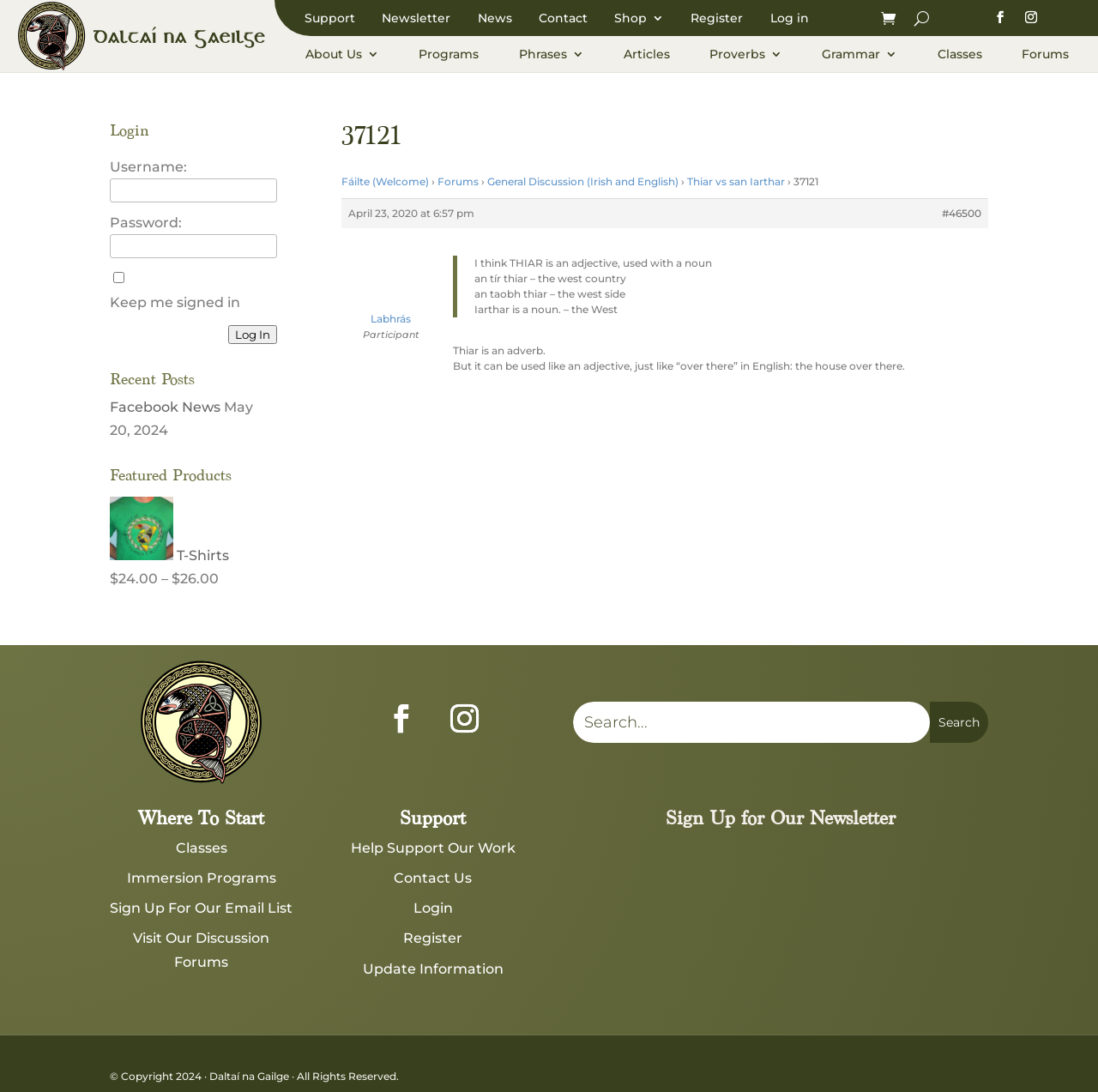Examine the screenshot and answer the question in as much detail as possible: What is the topic of the discussion forum?

I found the topic of the discussion forum by looking at the link 'General Discussion (Irish and English)' under the 'Forums' section. This suggests that the topic of the discussion forum is General Discussion (Irish and English).